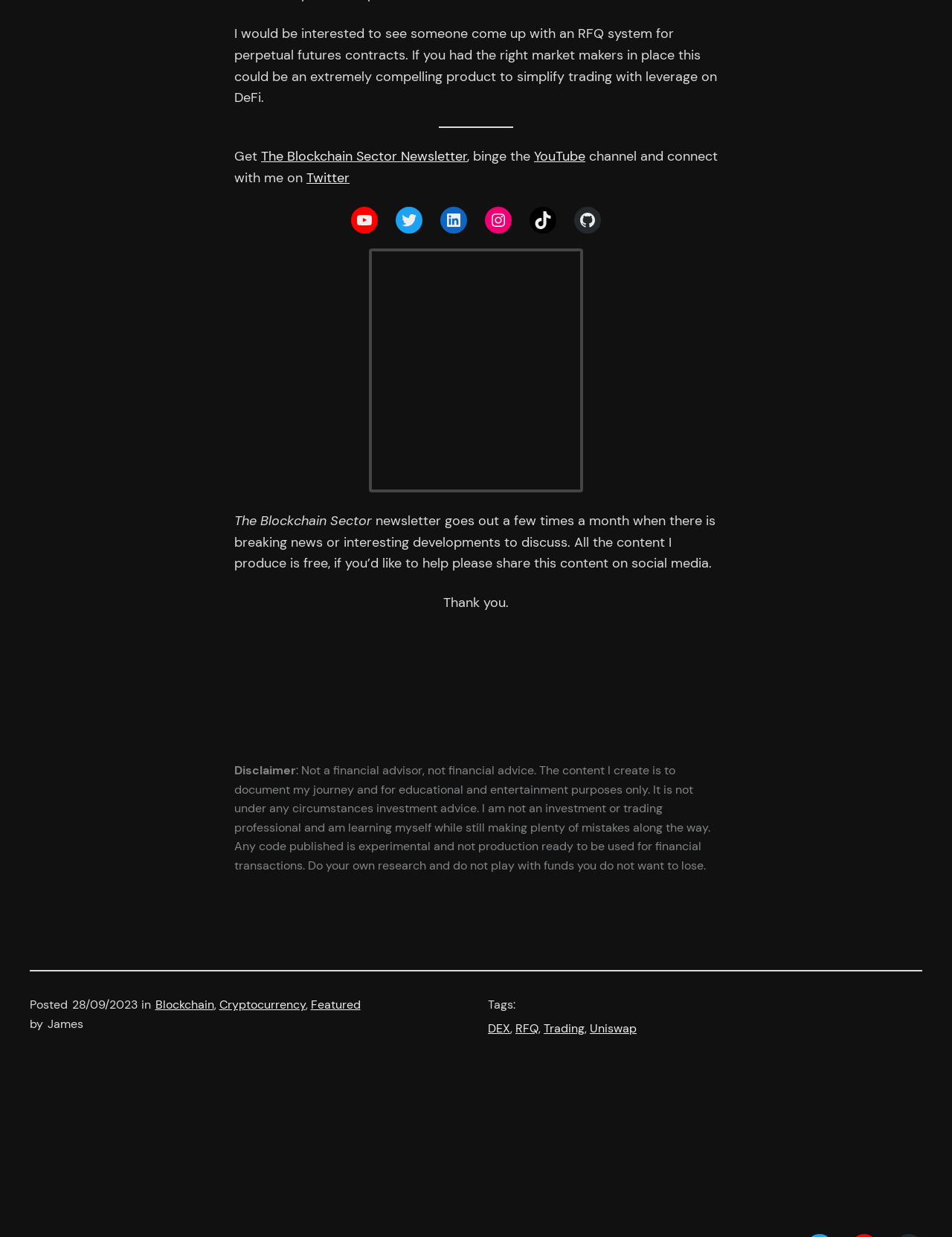What is the author's name?
Please provide a detailed and comprehensive answer to the question.

The author's name is mentioned in the figure element with the text 'James Bachini' and also in the static text element 'by James'.